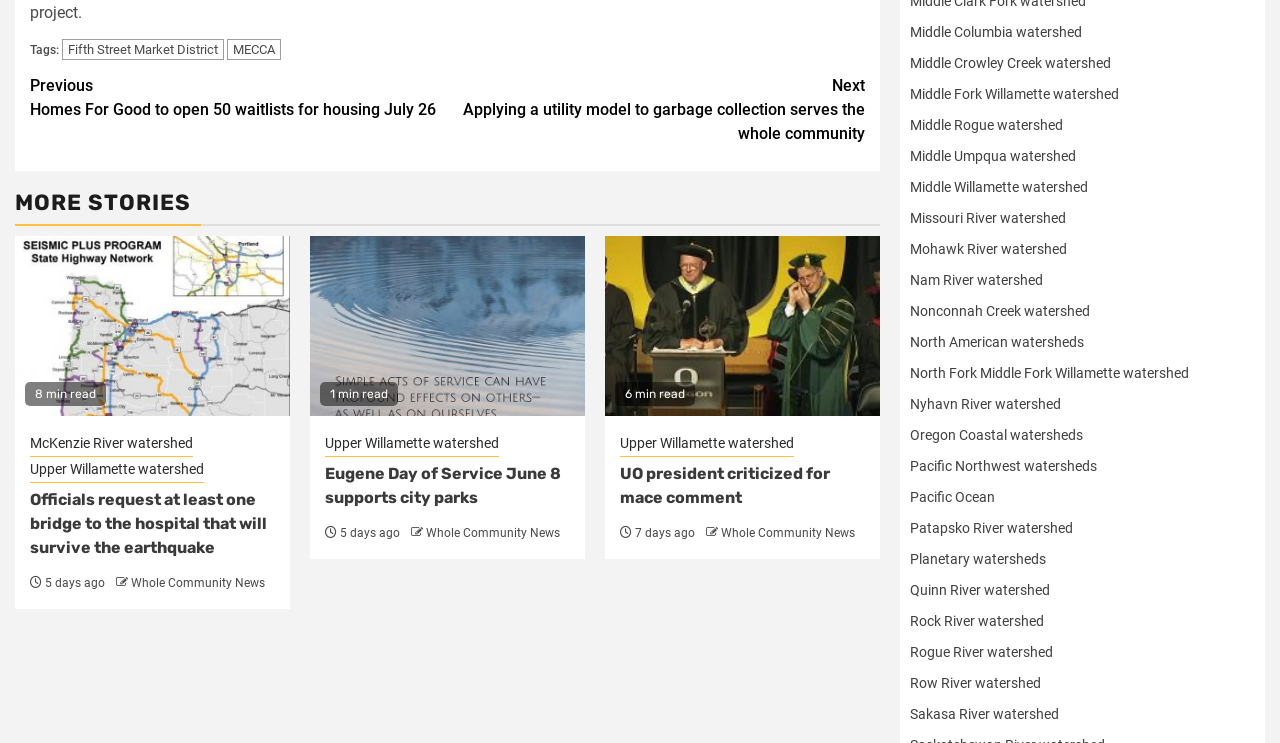How many days ago was the story 'UO president criticized for mace comment' published?
Please interpret the details in the image and answer the question thoroughly.

I found the link 'UO president criticized for mace comment' under the heading 'MORE STORIES', and next to it, there is a StaticText '7 days ago', which indicates that this story was published 7 days ago.